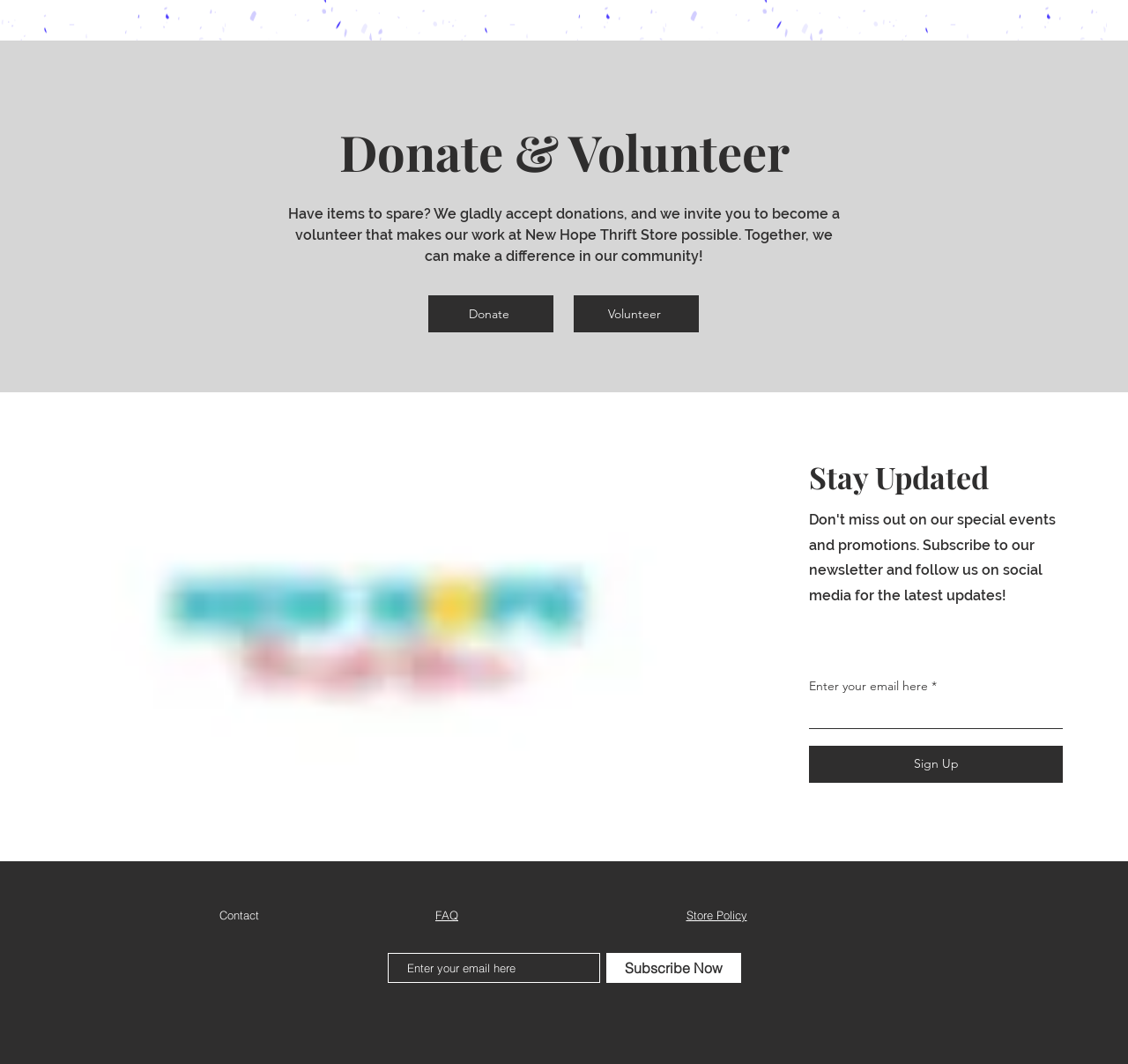What is the purpose of the textbox with the label 'Enter your email here *'?
Answer the question using a single word or phrase, according to the image.

To sign up for updates